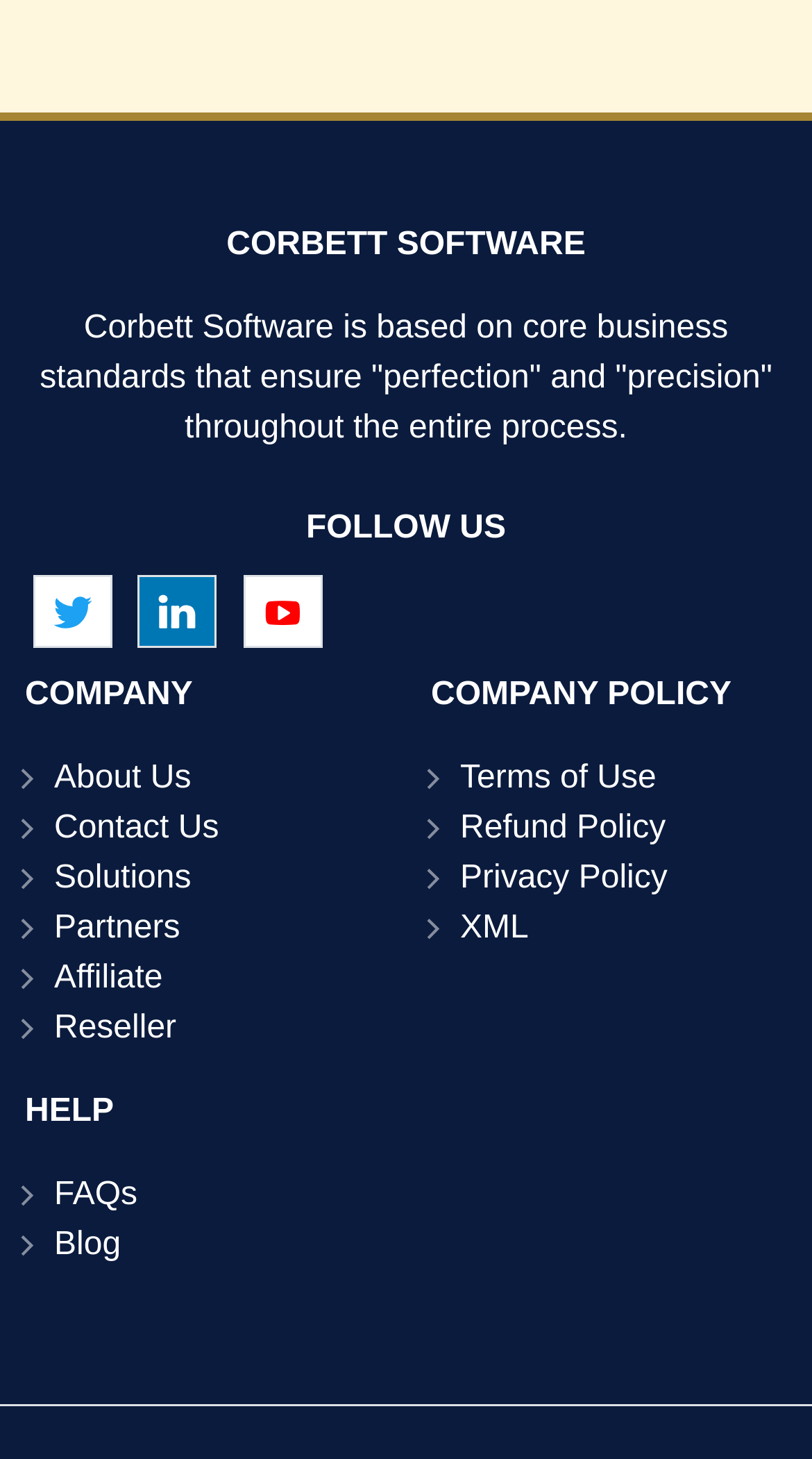Locate the bounding box for the described UI element: "Solutions". Ensure the coordinates are four float numbers between 0 and 1, formatted as [left, top, right, bottom].

[0.067, 0.59, 0.235, 0.614]